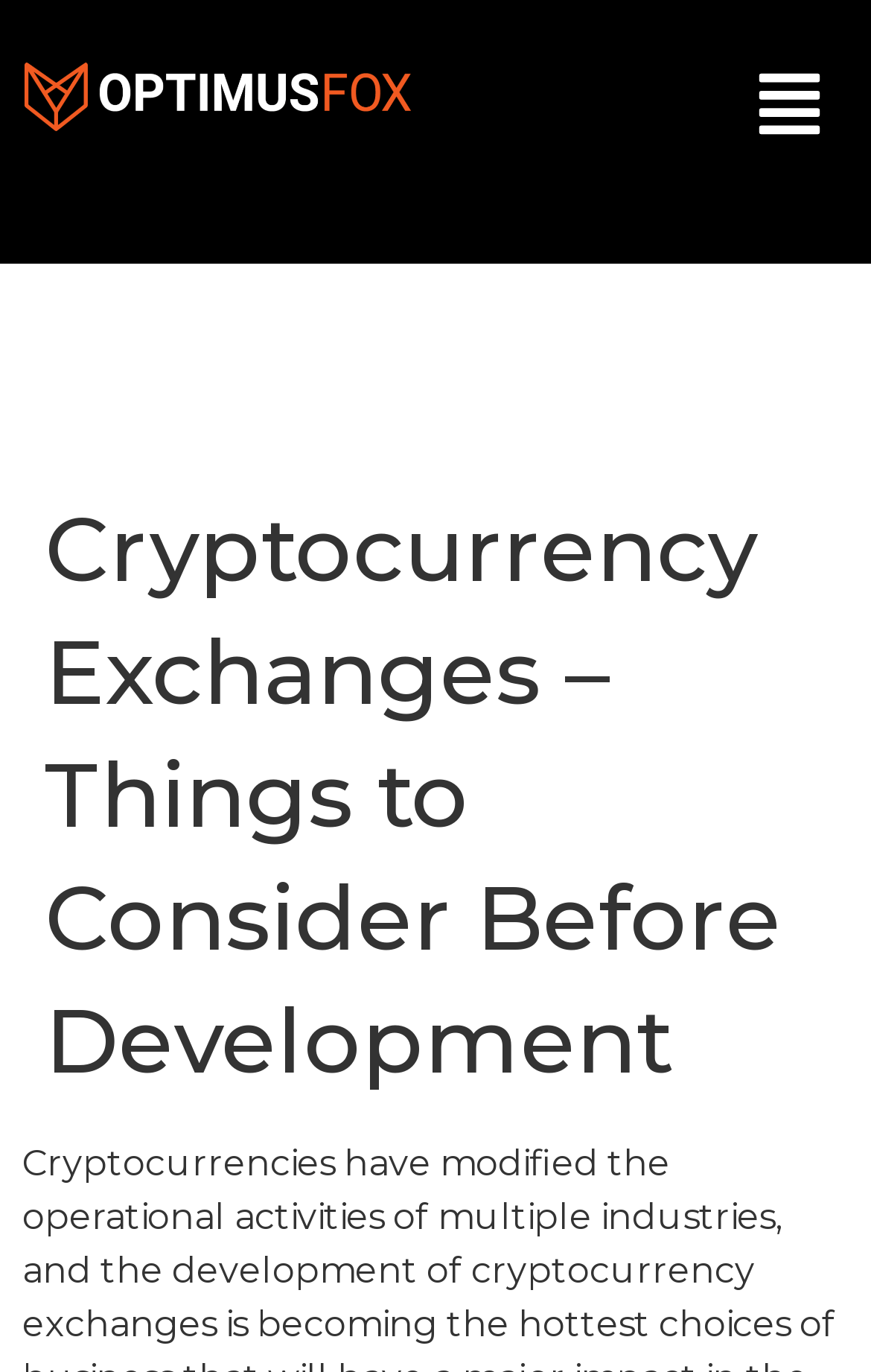Extract the main headline from the webpage and generate its text.

Cryptocurrency Exchanges – Things to Consider Before Development